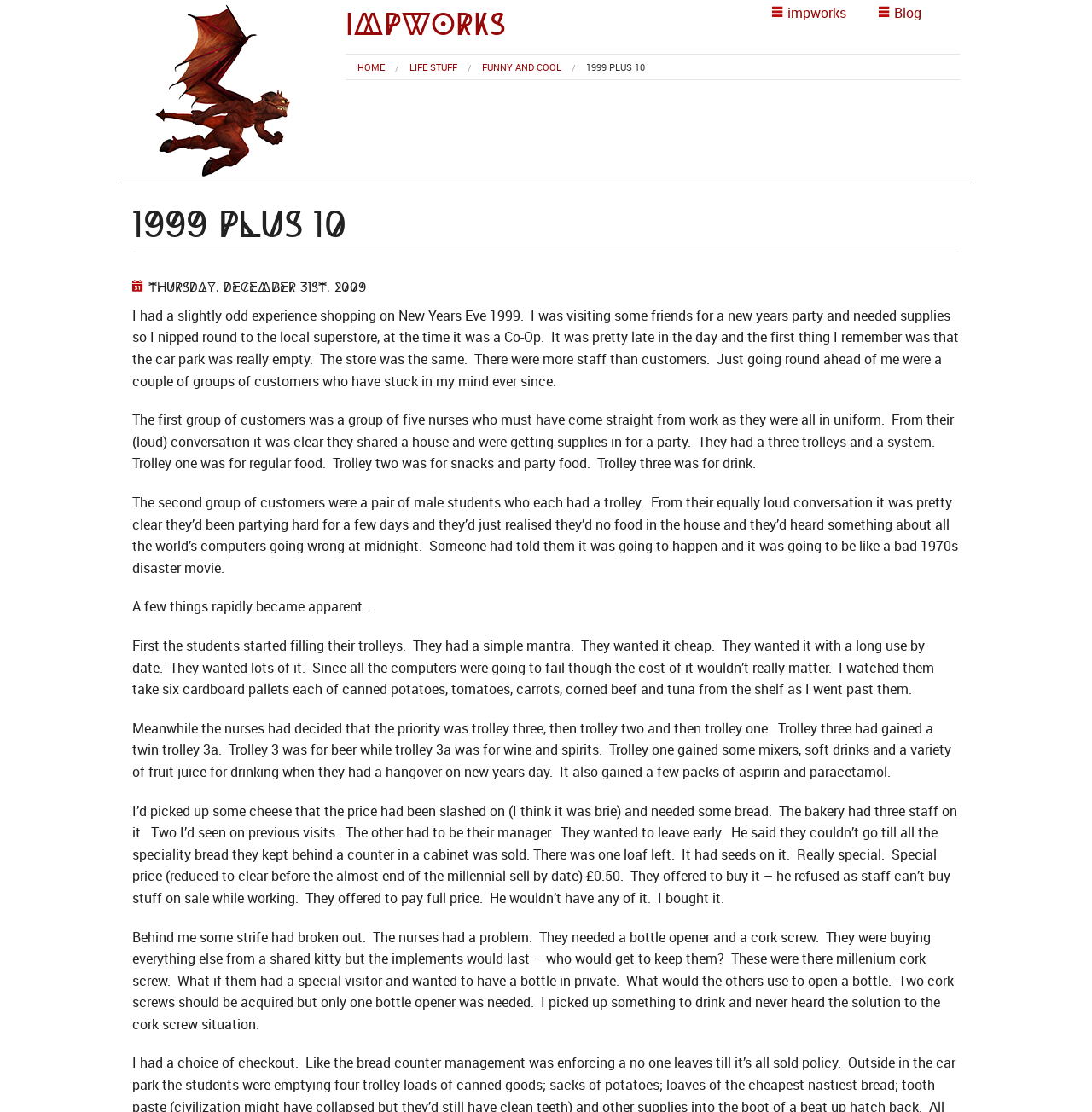Determine which piece of text is the heading of the webpage and provide it.

1999 plus 10